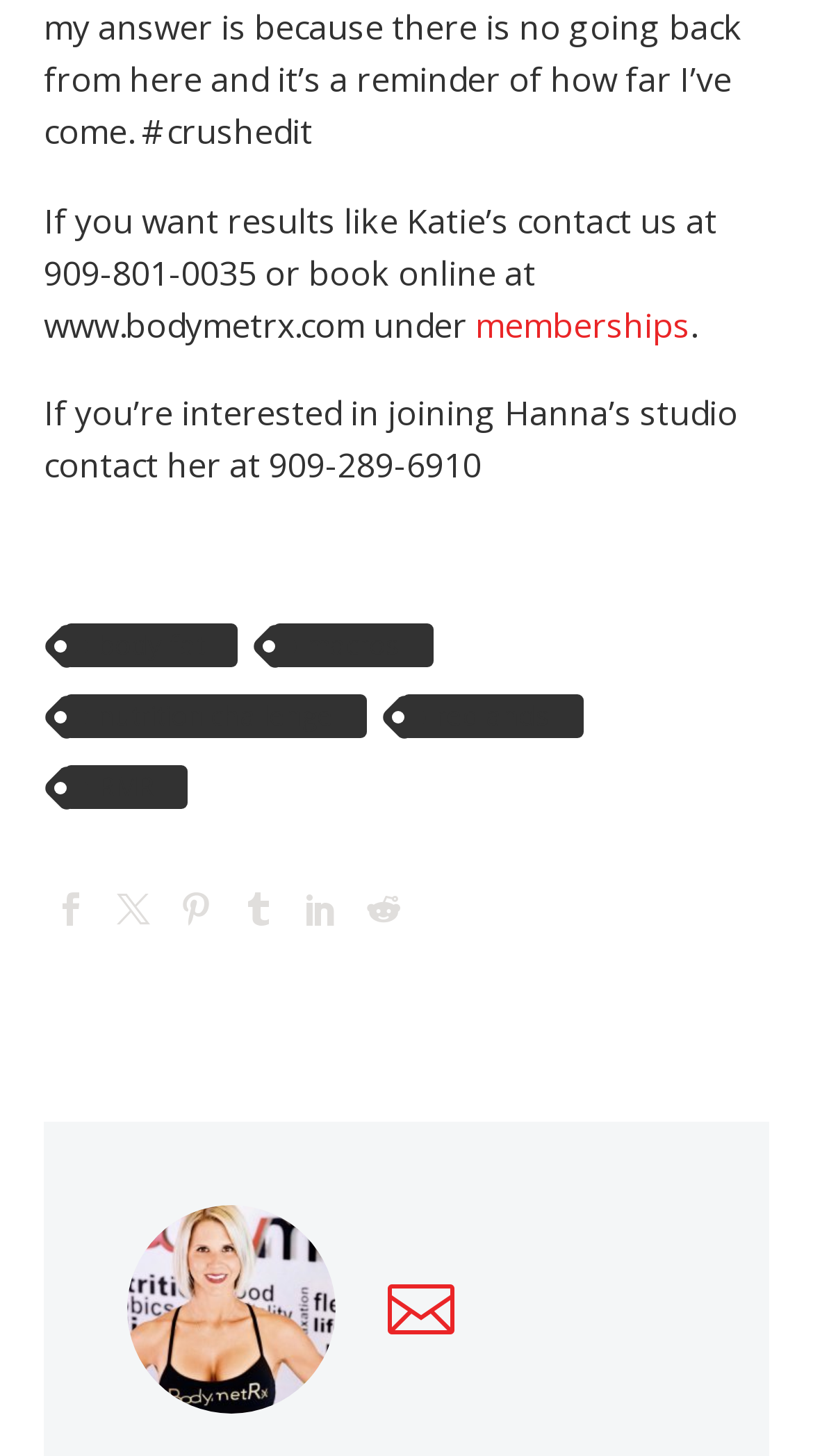Please identify the bounding box coordinates of the element I need to click to follow this instruction: "Click the 'memberships' link".

[0.585, 0.207, 0.849, 0.239]